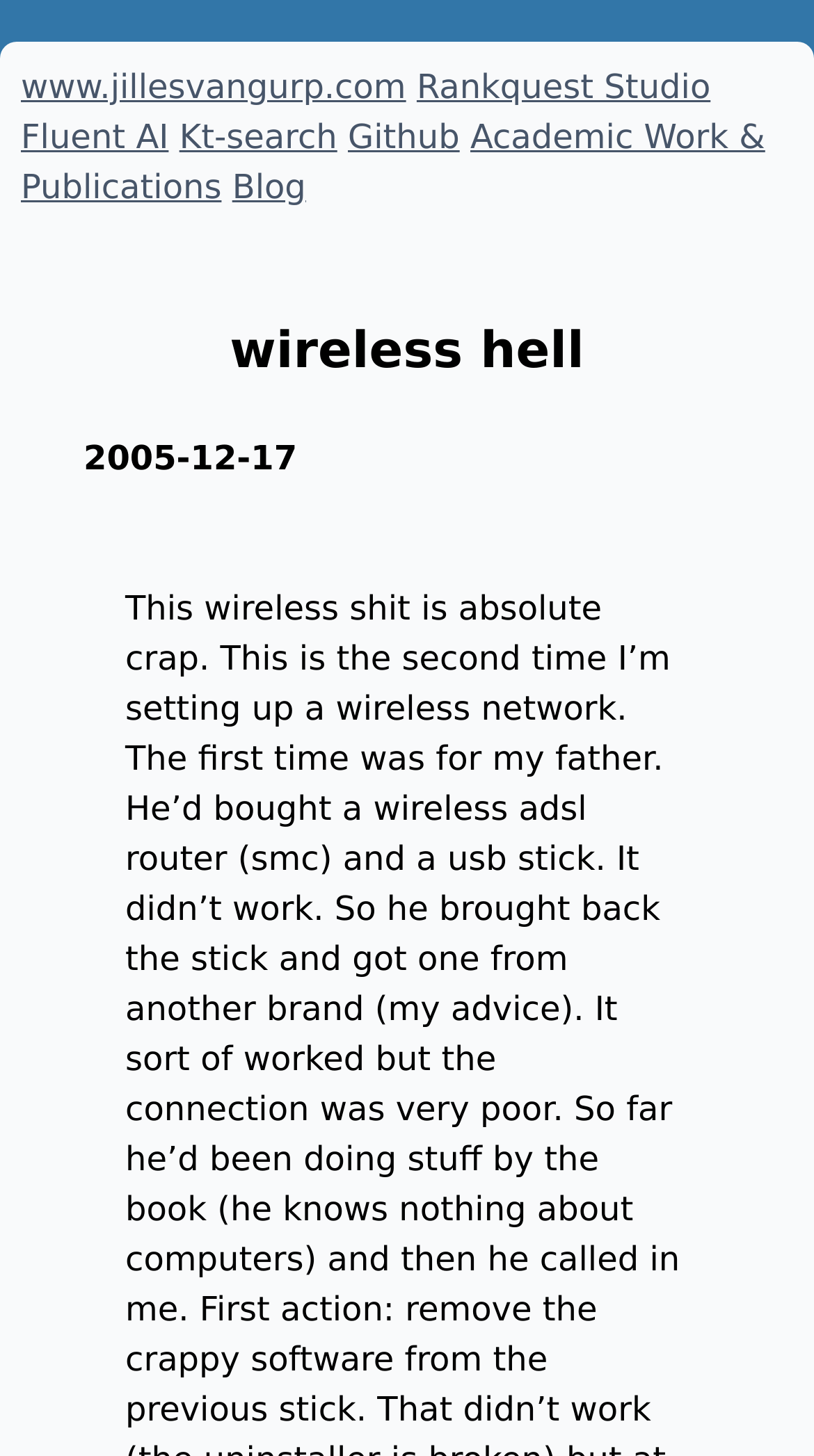Answer the question with a single word or phrase: 
What is the position of the 'Blog' link?

Middle left